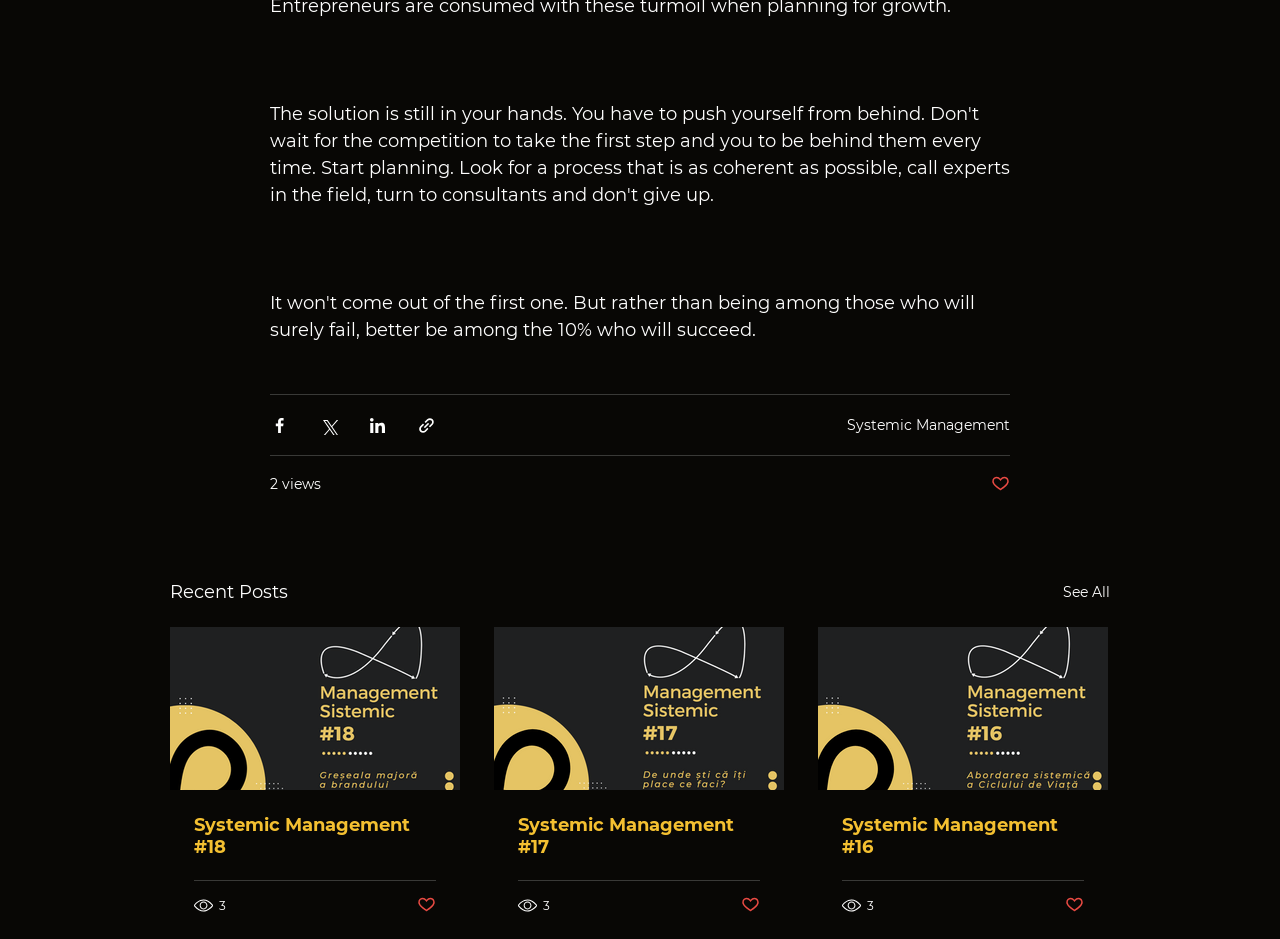Using the provided element description: "Systemic Management #18", identify the bounding box coordinates. The coordinates should be four floats between 0 and 1 in the order [left, top, right, bottom].

[0.152, 0.867, 0.341, 0.914]